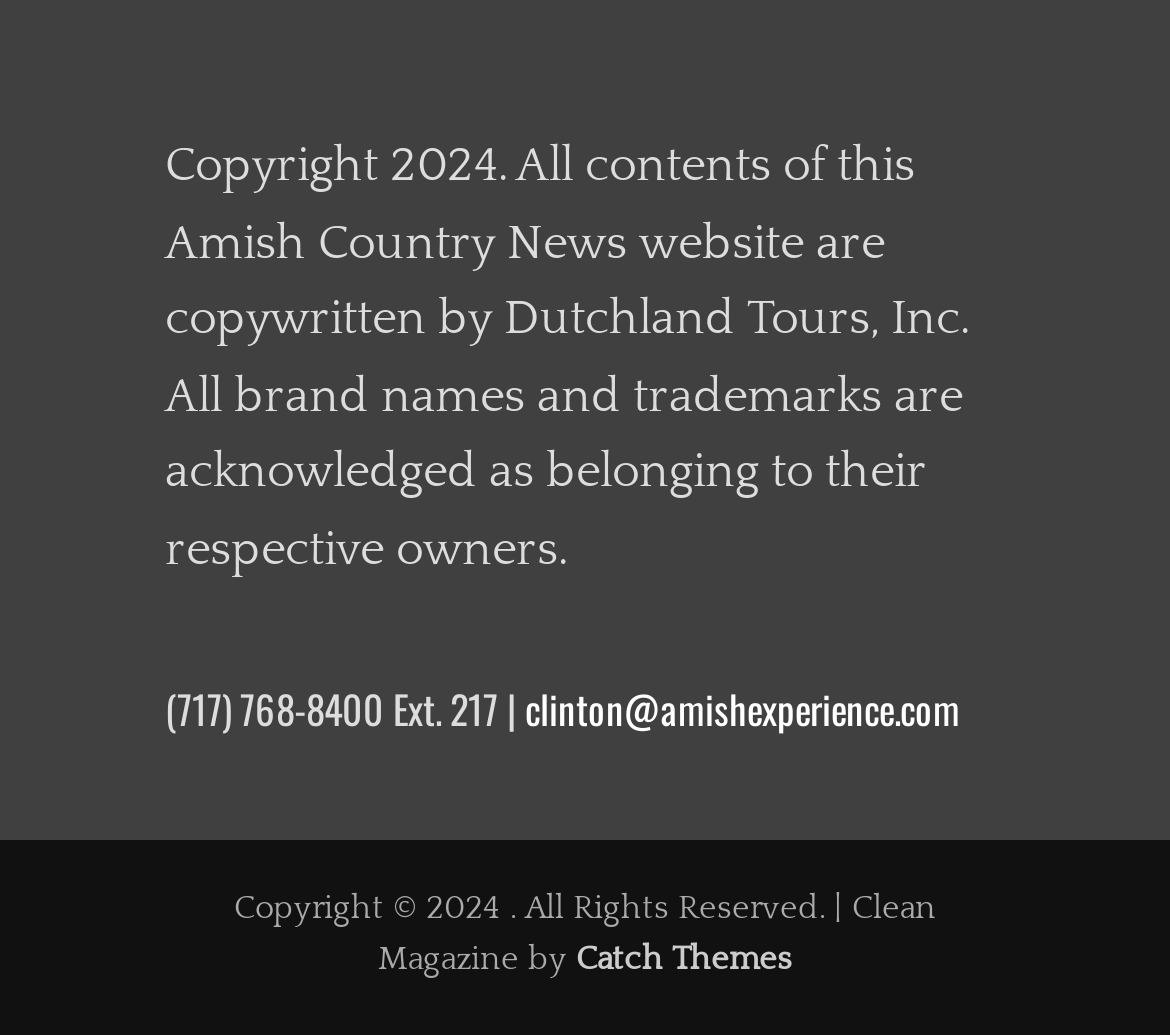Provide a brief response to the question using a single word or phrase: 
What is the copyright year on the webpage?

2024